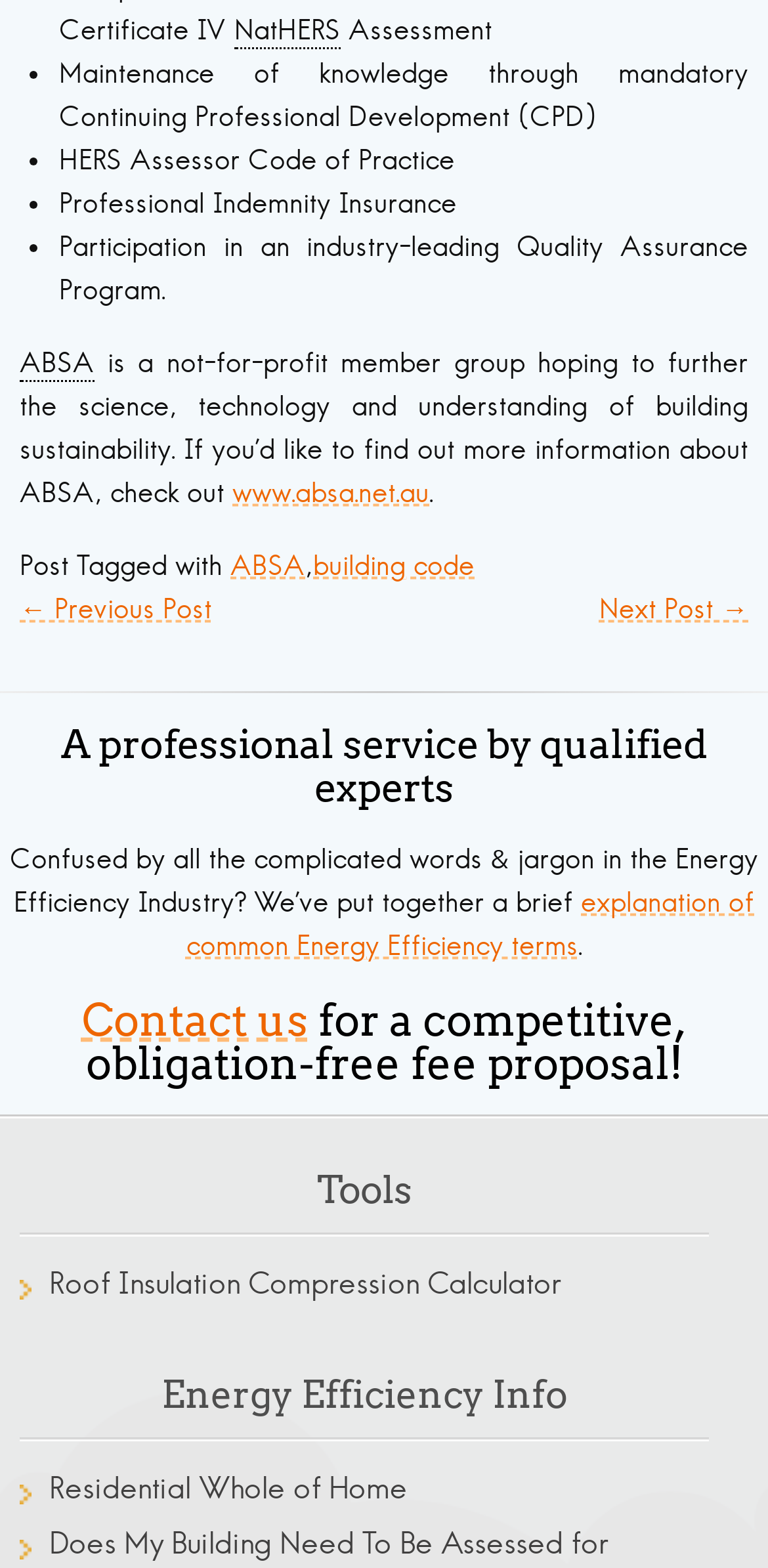Please locate the bounding box coordinates of the element that should be clicked to achieve the given instruction: "Read about Energy Efficiency terms".

[0.242, 0.565, 0.982, 0.614]